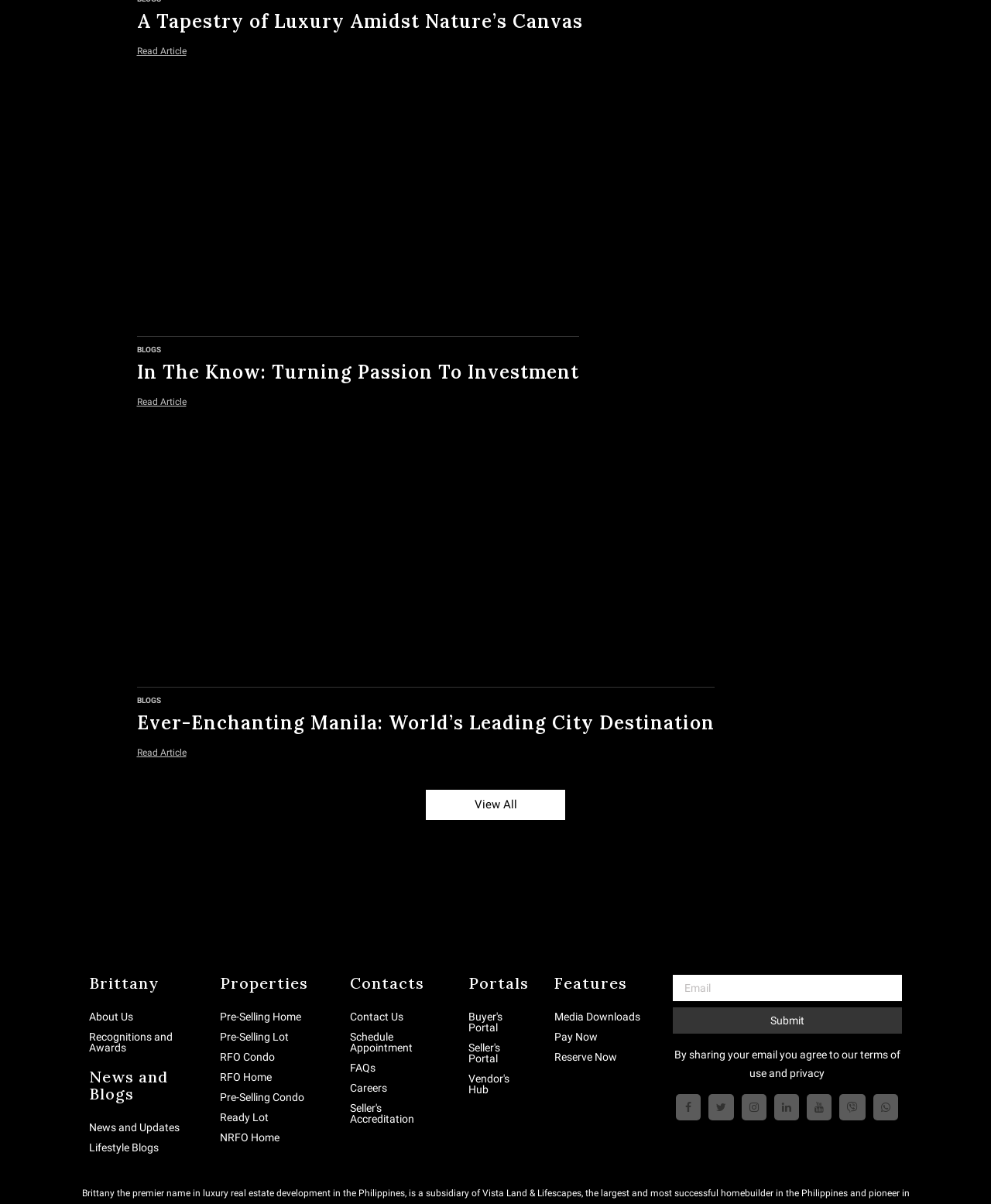Respond to the question below with a single word or phrase:
What is the category of the link 'Pre-Selling Home'?

Properties